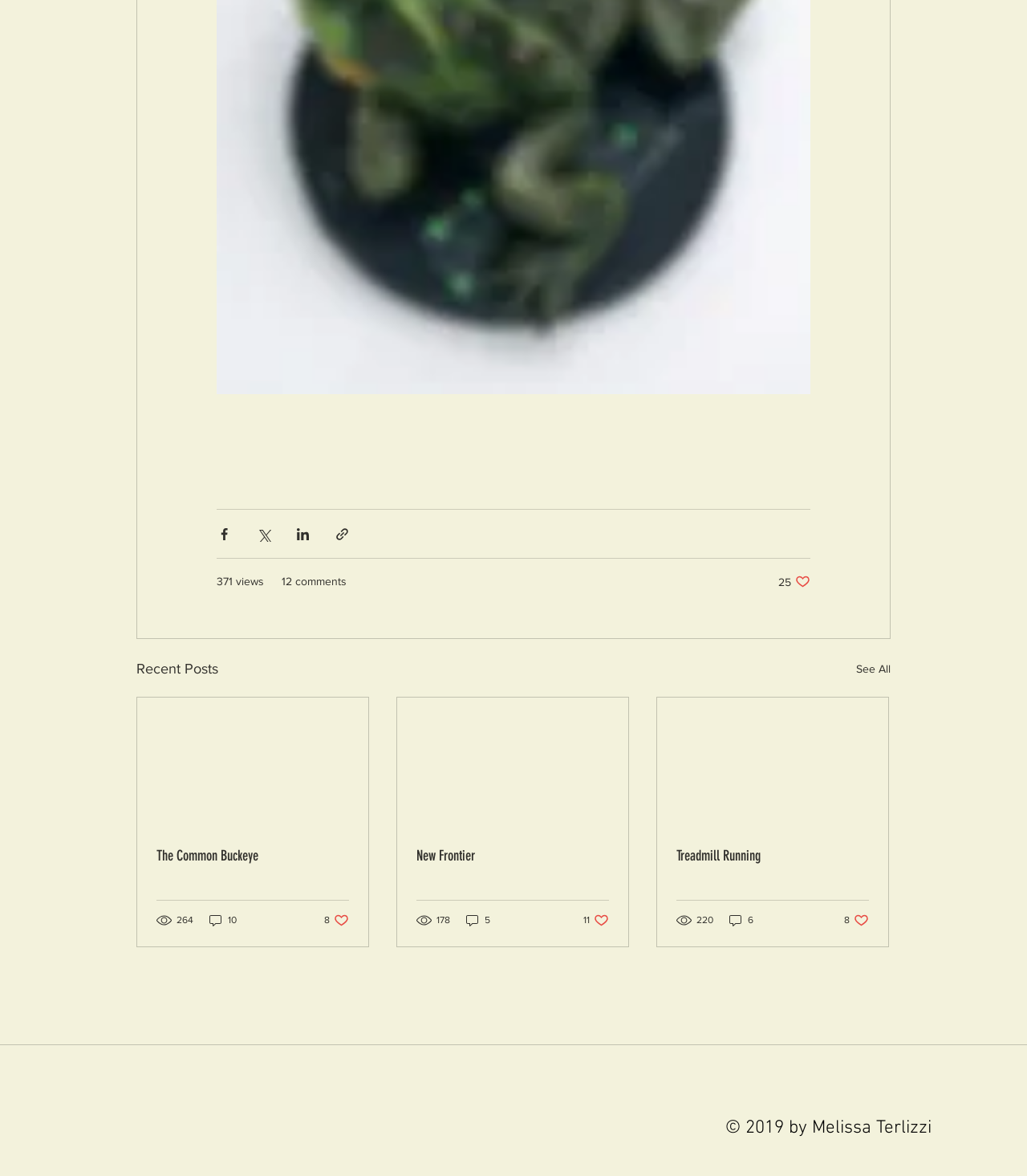Locate the bounding box coordinates of the area that needs to be clicked to fulfill the following instruction: "See all recent posts". The coordinates should be in the format of four float numbers between 0 and 1, namely [left, top, right, bottom].

[0.834, 0.559, 0.867, 0.579]